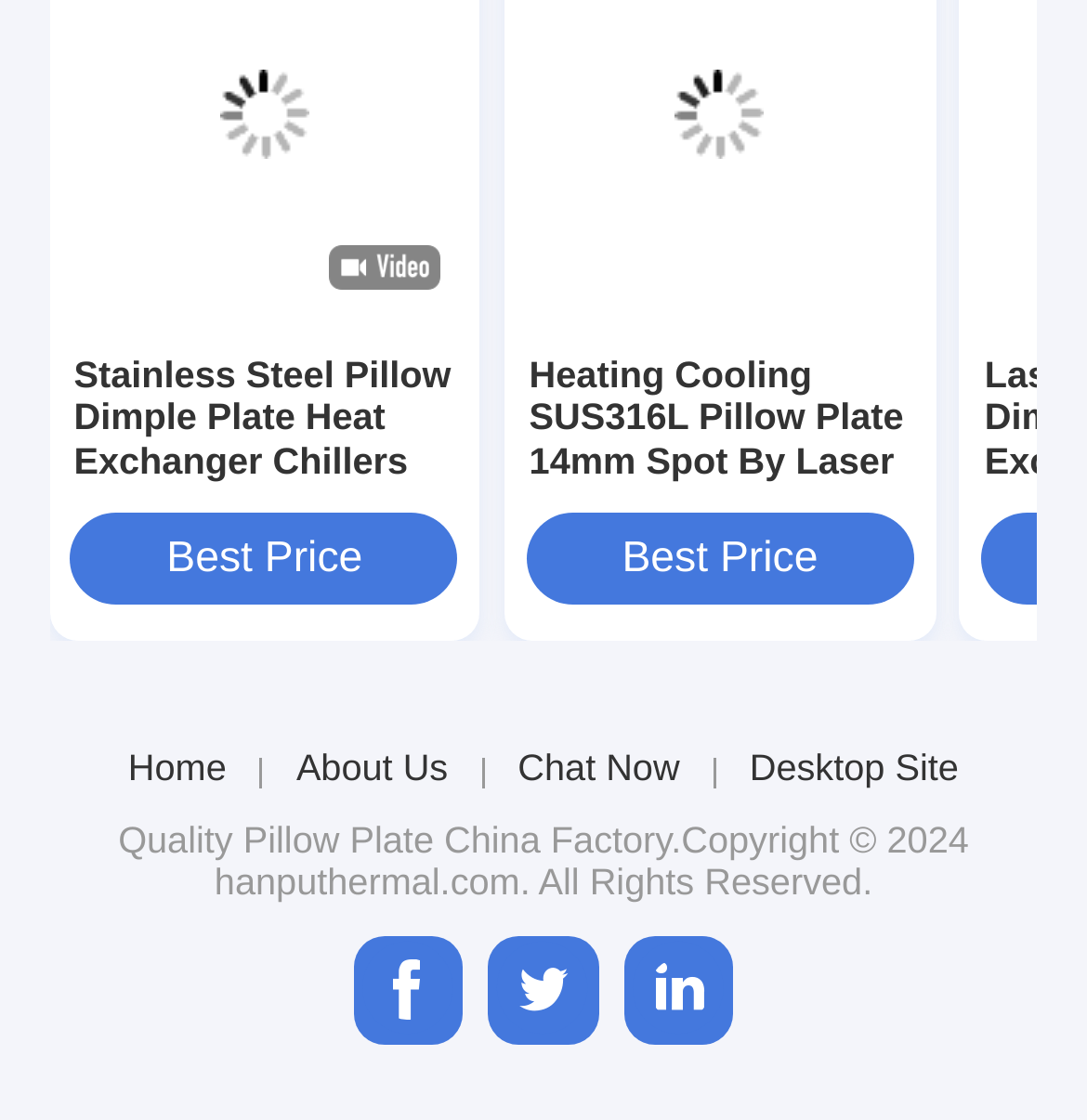Please find the bounding box coordinates of the clickable region needed to complete the following instruction: "Explore Heating Cooling SUS316L Pillow Plate 14mm Spot By Laser Welding". The bounding box coordinates must consist of four float numbers between 0 and 1, i.e., [left, top, right, bottom].

[0.487, 0.315, 0.838, 0.469]